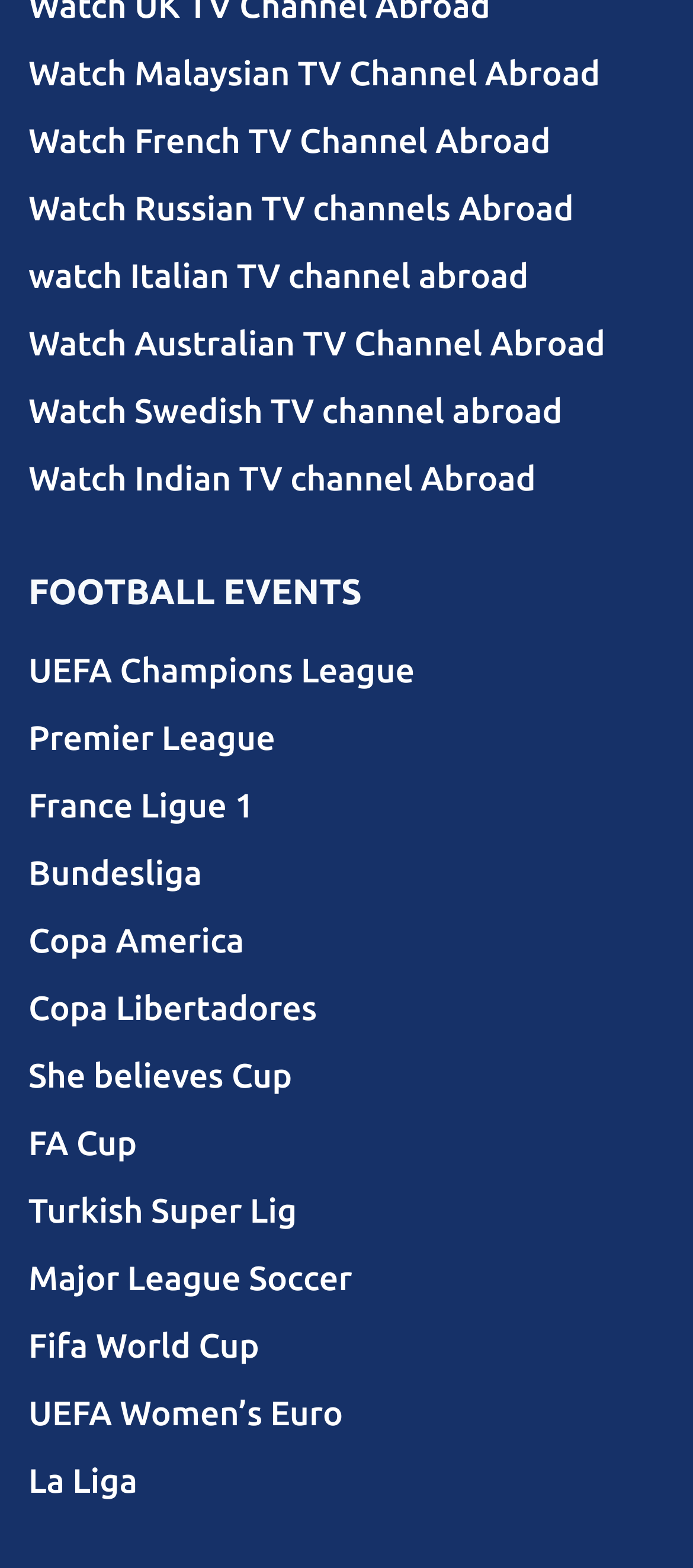Please provide a comprehensive response to the question based on the details in the image: How many TV channels can be watched abroad?

From the links provided, we can see that there are 8 TV channels that can be watched abroad, namely Malaysian, French, Russian, Italian, Australian, Swedish, and Indian TV channels.